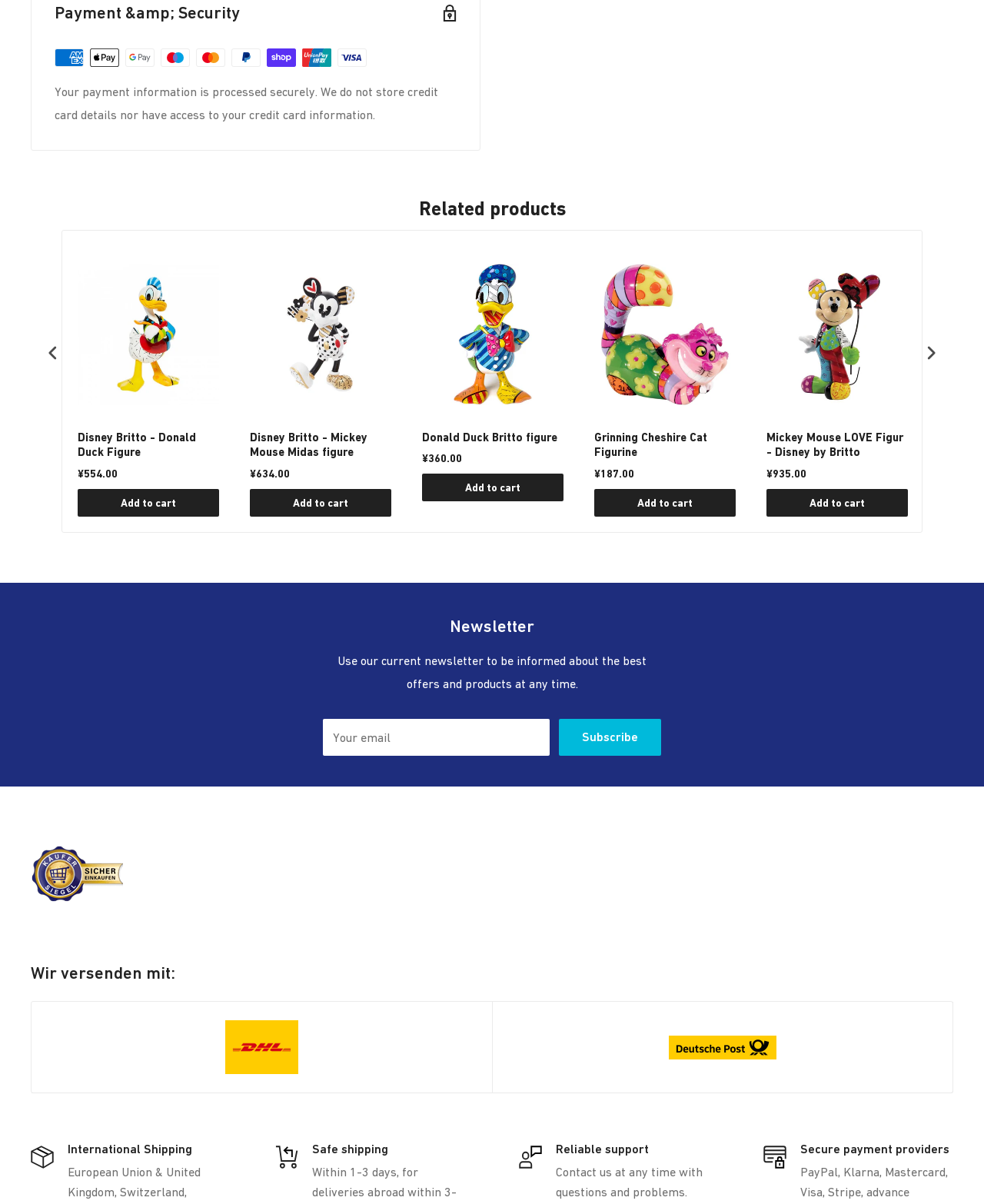Pinpoint the bounding box coordinates of the clickable area necessary to execute the following instruction: "Enter your email address". The coordinates should be given as four float numbers between 0 and 1, namely [left, top, right, bottom].

[0.328, 0.597, 0.559, 0.628]